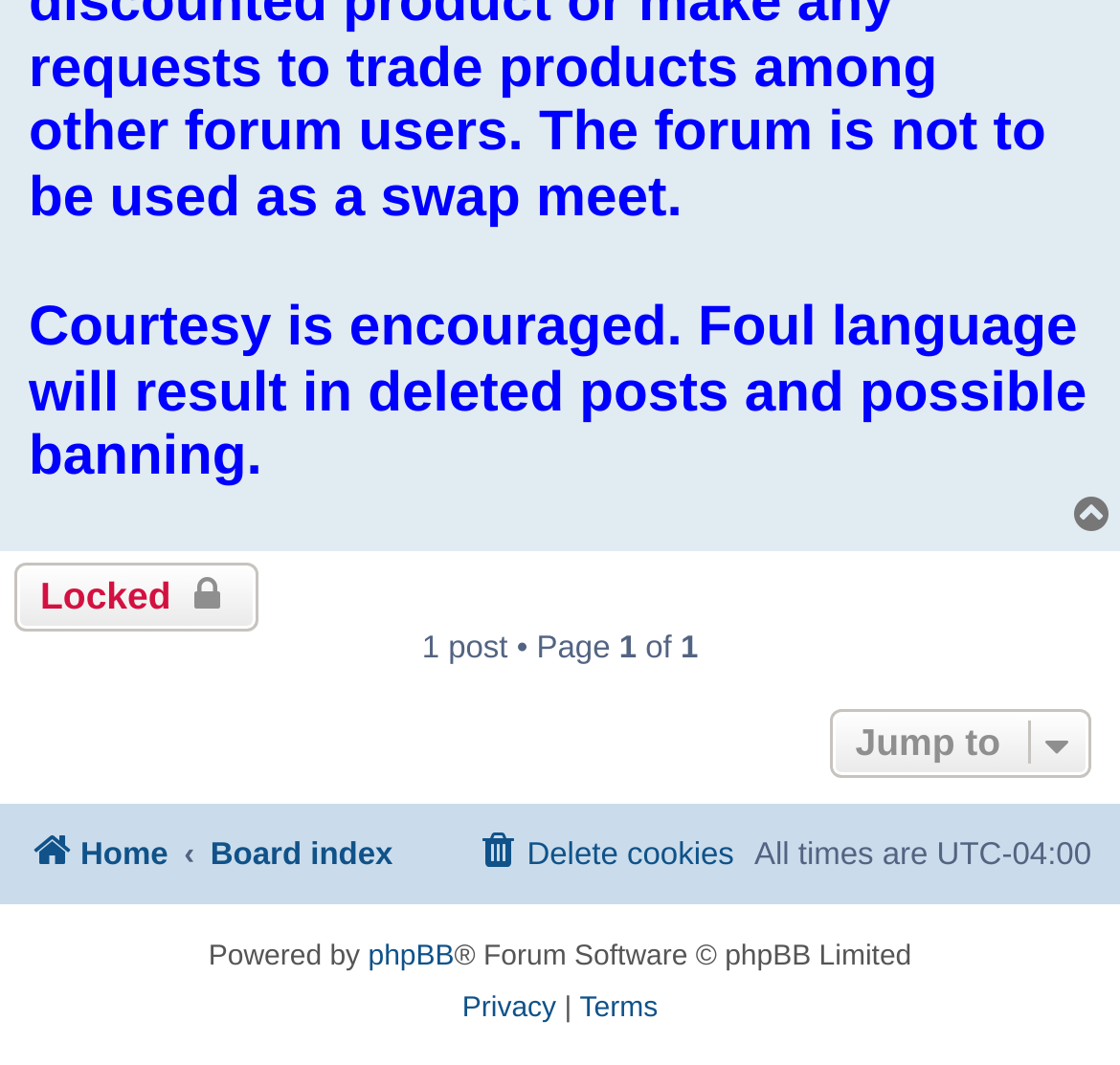What is the timezone of the forum?
Kindly offer a comprehensive and detailed response to the question.

The timezone of the forum is America/New York, which is equivalent to UTC-04:00, as indicated by the text 'All times are America/New York'.